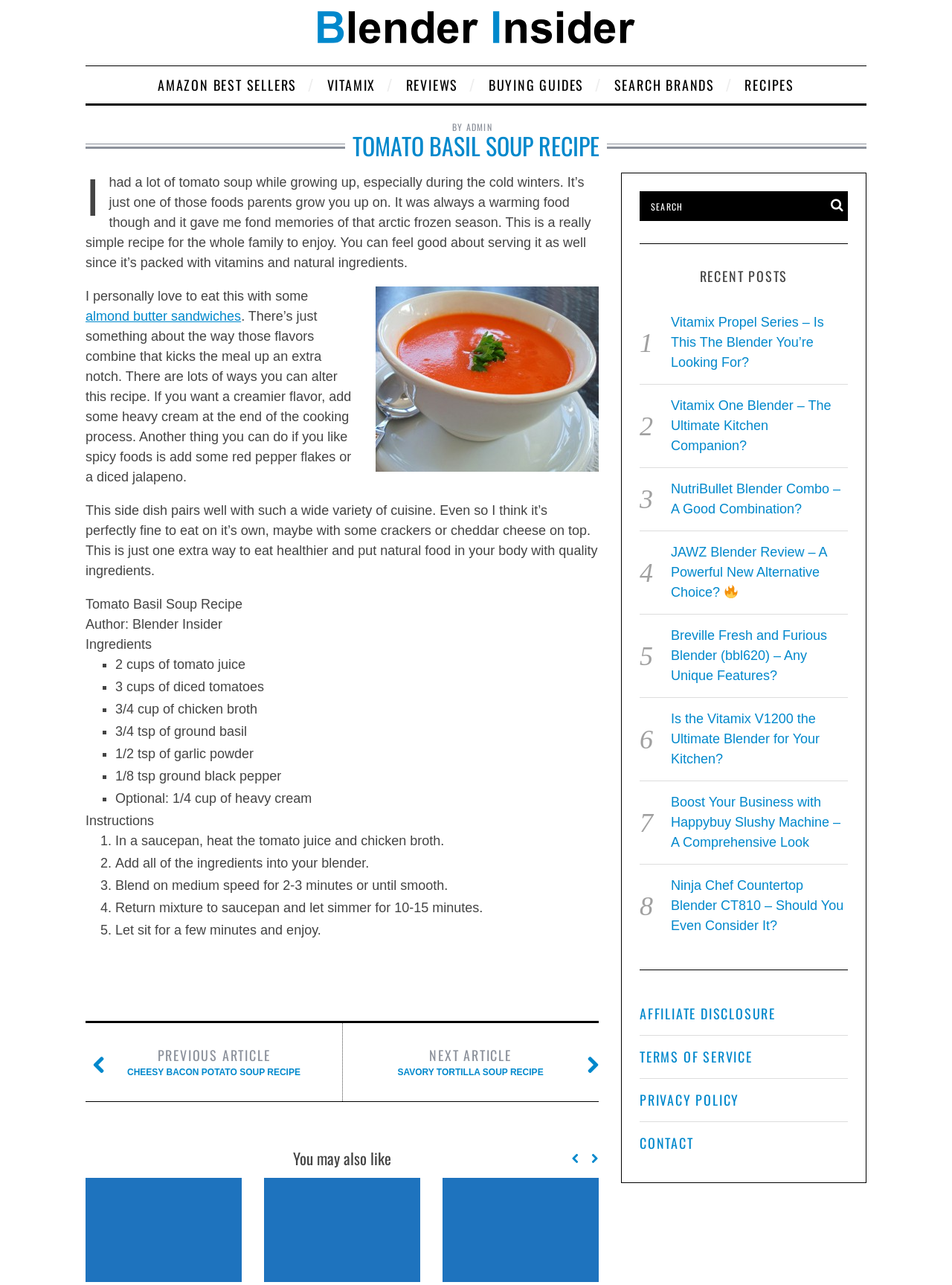Based on the element description: "parent_node: You may also like", identify the UI element and provide its bounding box coordinates. Use four float numbers between 0 and 1, [left, top, right, bottom].

[0.612, 0.895, 0.629, 0.909]